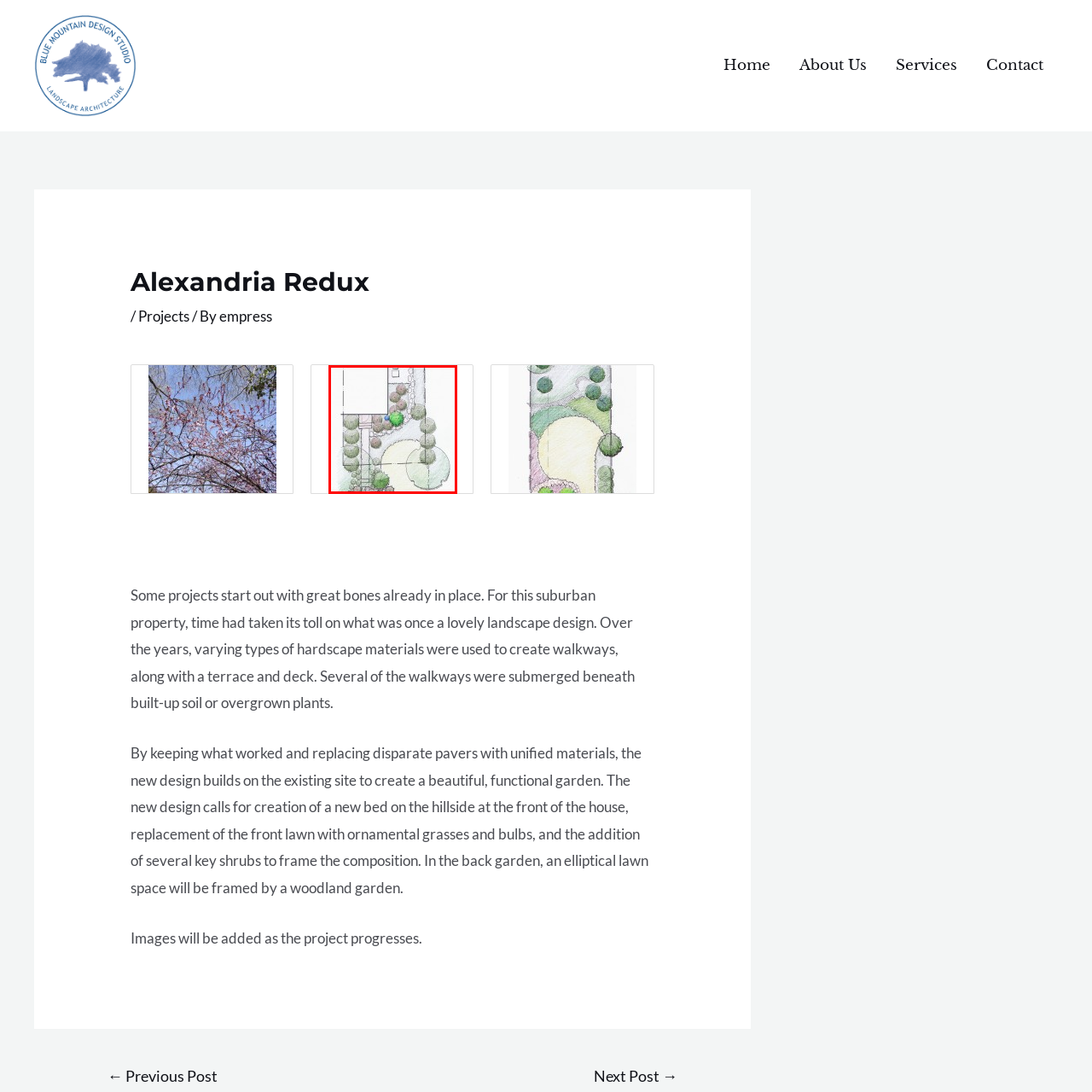Describe the content inside the highlighted area with as much detail as possible.

This image depicts a landscape design plan for a front garden, showcasing an intricate layout of various natural elements. The plan features a winding pathway bordered by lush shrubbery, including a mix of rounded and stylized plant shapes. Notable elements include a prominent blue bush and several other greenery accents, emphasizing the design’s focus on creating a vibrant and inviting outdoor space. The composition is thoughtfully arranged to enhance the existing property, integrating ornamental grasses and bulbs for visual interest. This design aims to revitalize the landscape, preserving its foundational structures while introducing new features to enhance its overall beauty and functionality.